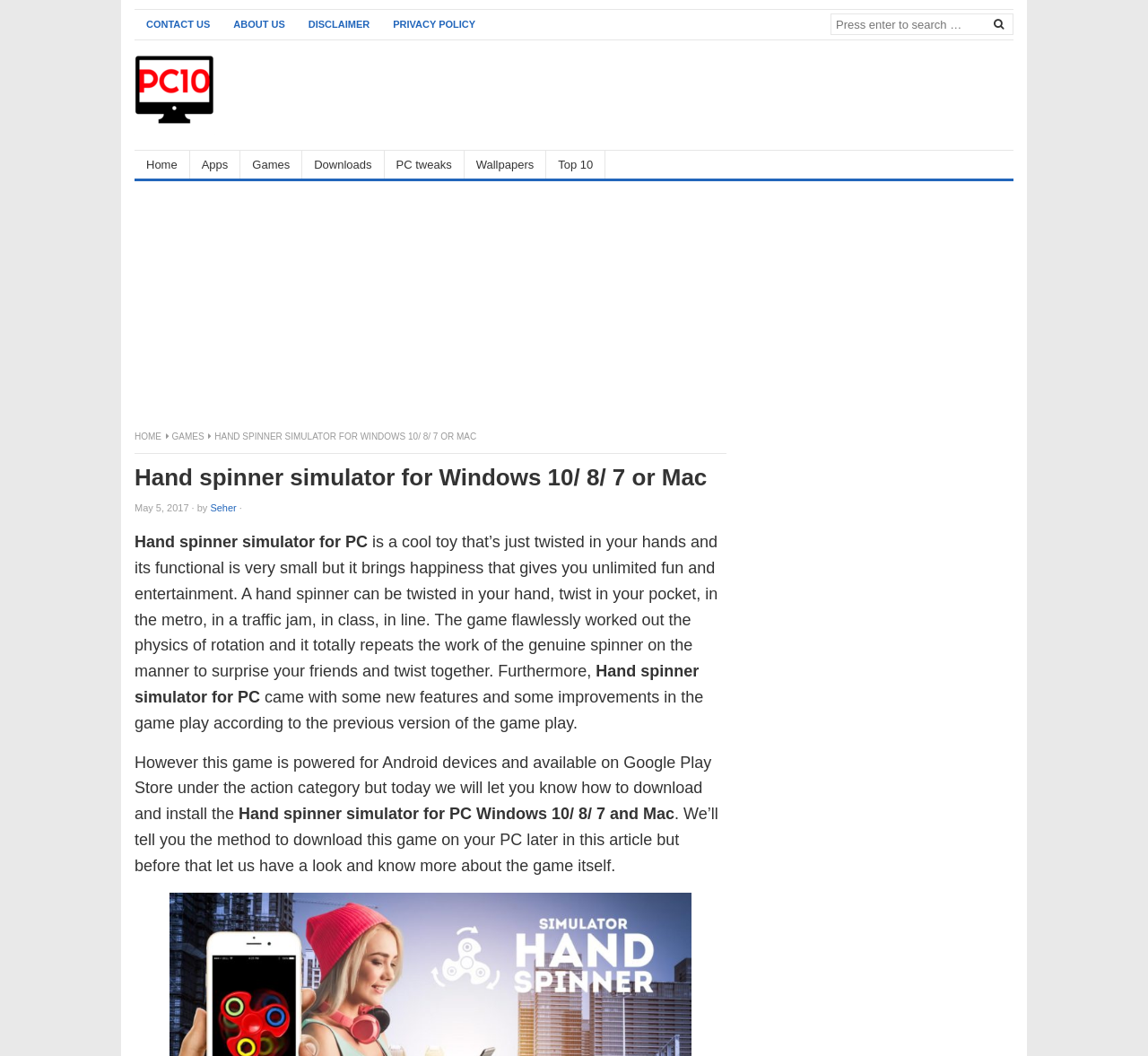What is the category of the game?
Give a one-word or short-phrase answer derived from the screenshot.

Action